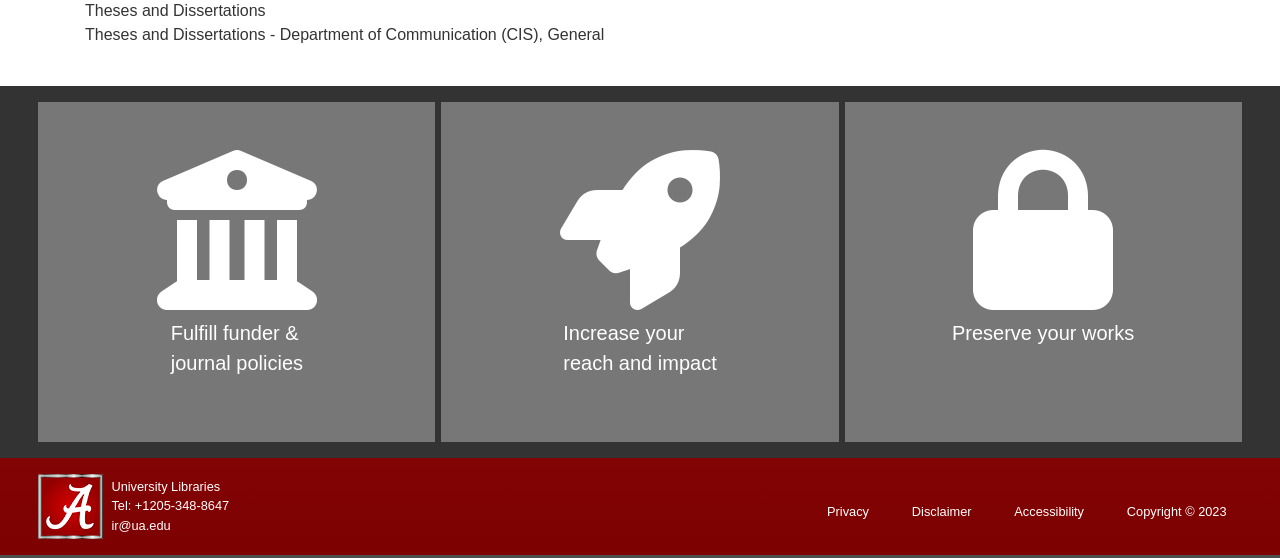Kindly provide the bounding box coordinates of the section you need to click on to fulfill the given instruction: "Access department of communication theses and dissertations".

[0.066, 0.046, 0.472, 0.076]